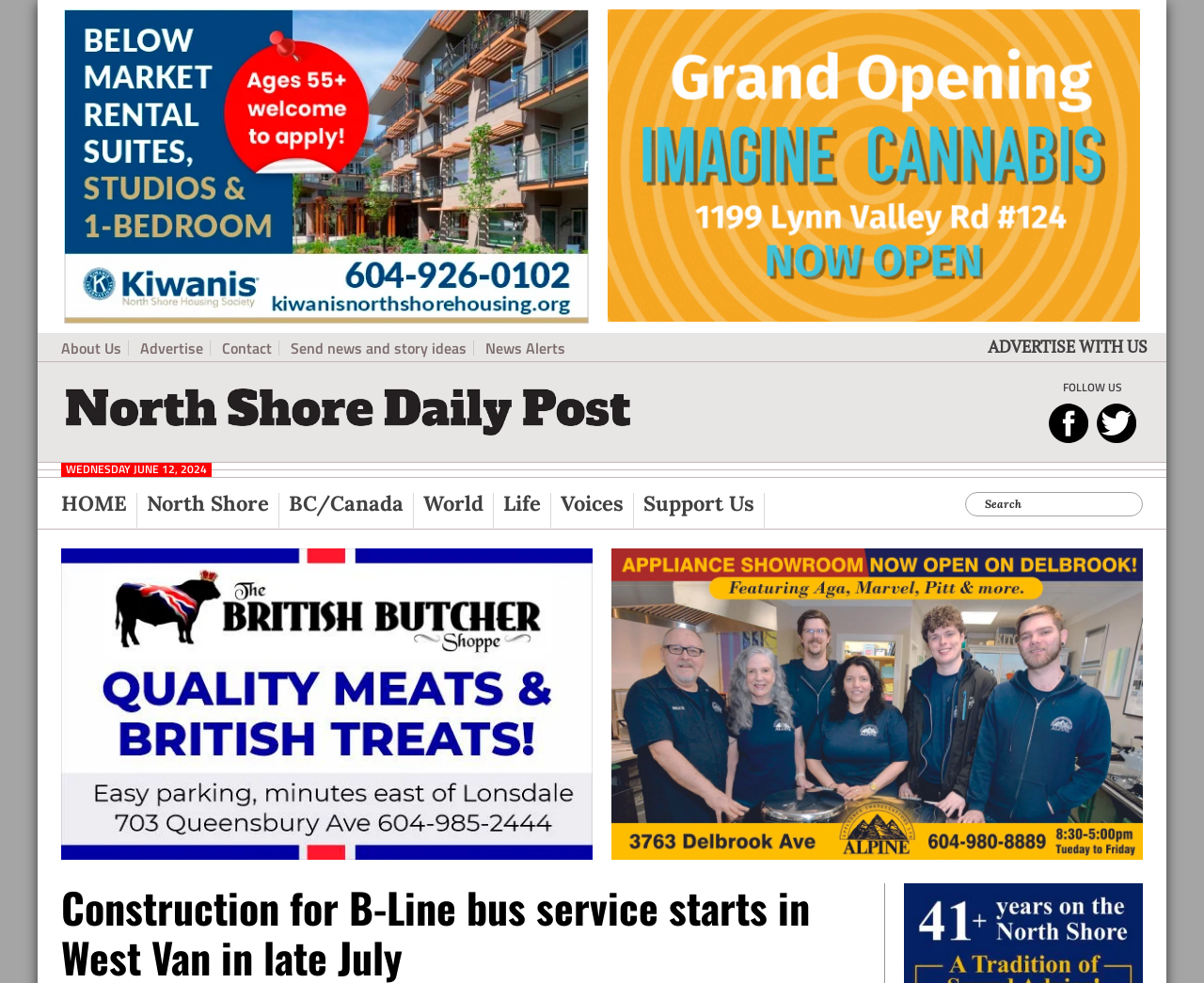Please determine the bounding box coordinates, formatted as (top-left x, top-left y, bottom-right x, bottom-right y), with all values as floating point numbers between 0 and 1. Identify the bounding box of the region described as: Send news and story ideas

[0.241, 0.346, 0.394, 0.361]